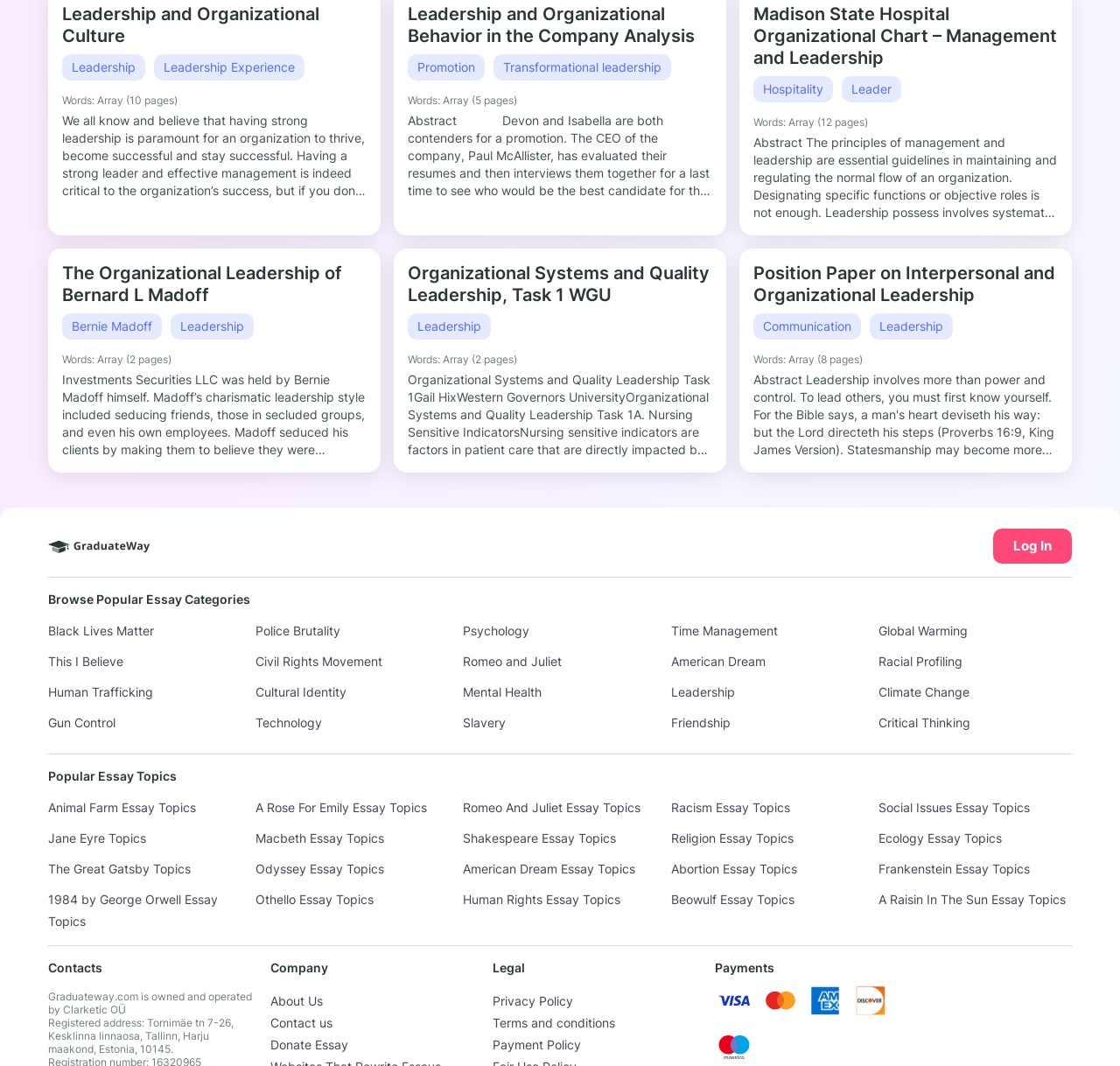Please find the bounding box coordinates of the element's region to be clicked to carry out this instruction: "Search for a quote".

None